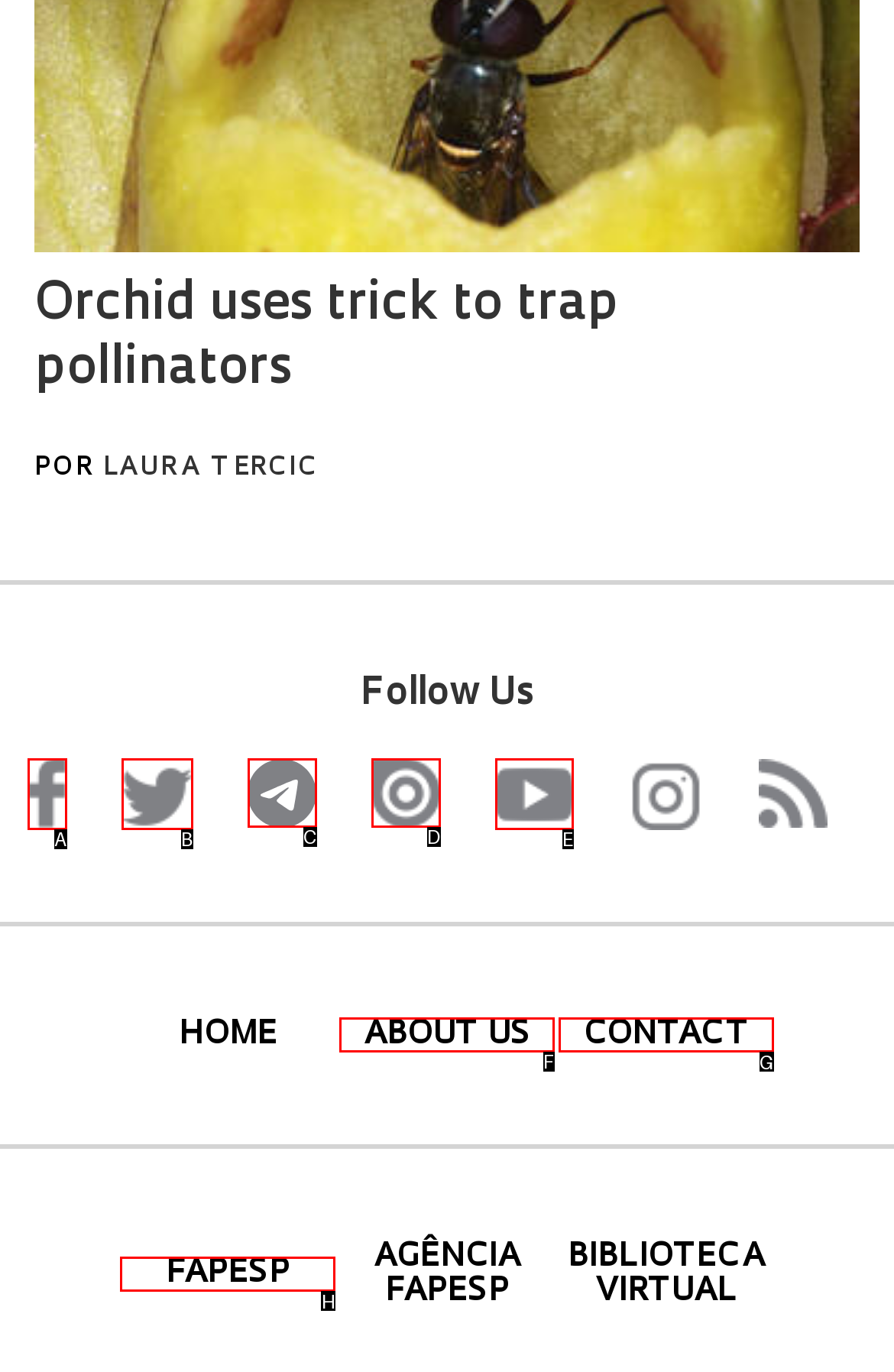Identify the HTML element I need to click to complete this task: Contact us Provide the option's letter from the available choices.

G